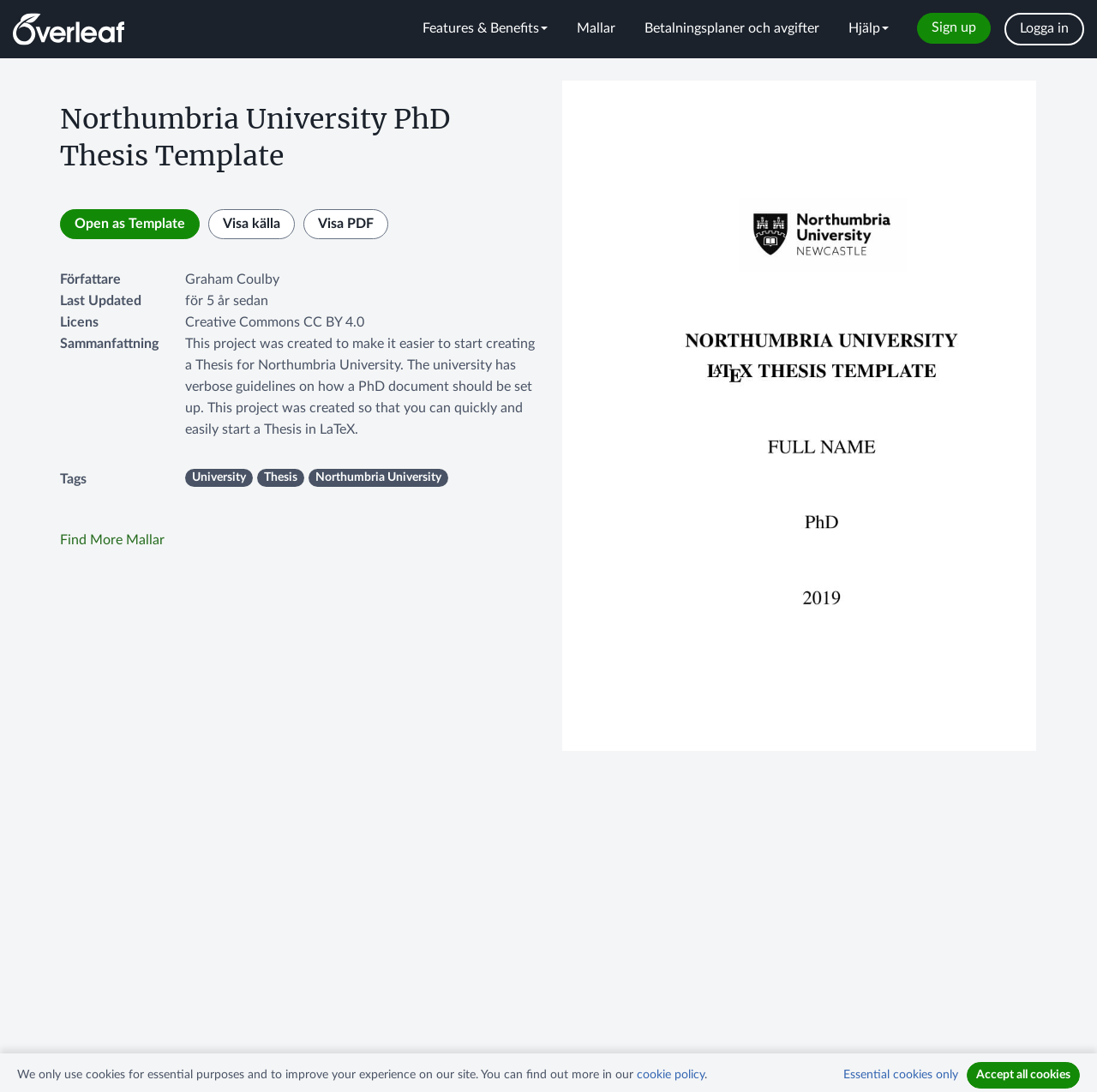Given the description of a UI element: "Open as Template", identify the bounding box coordinates of the matching element in the webpage screenshot.

[0.055, 0.192, 0.182, 0.219]